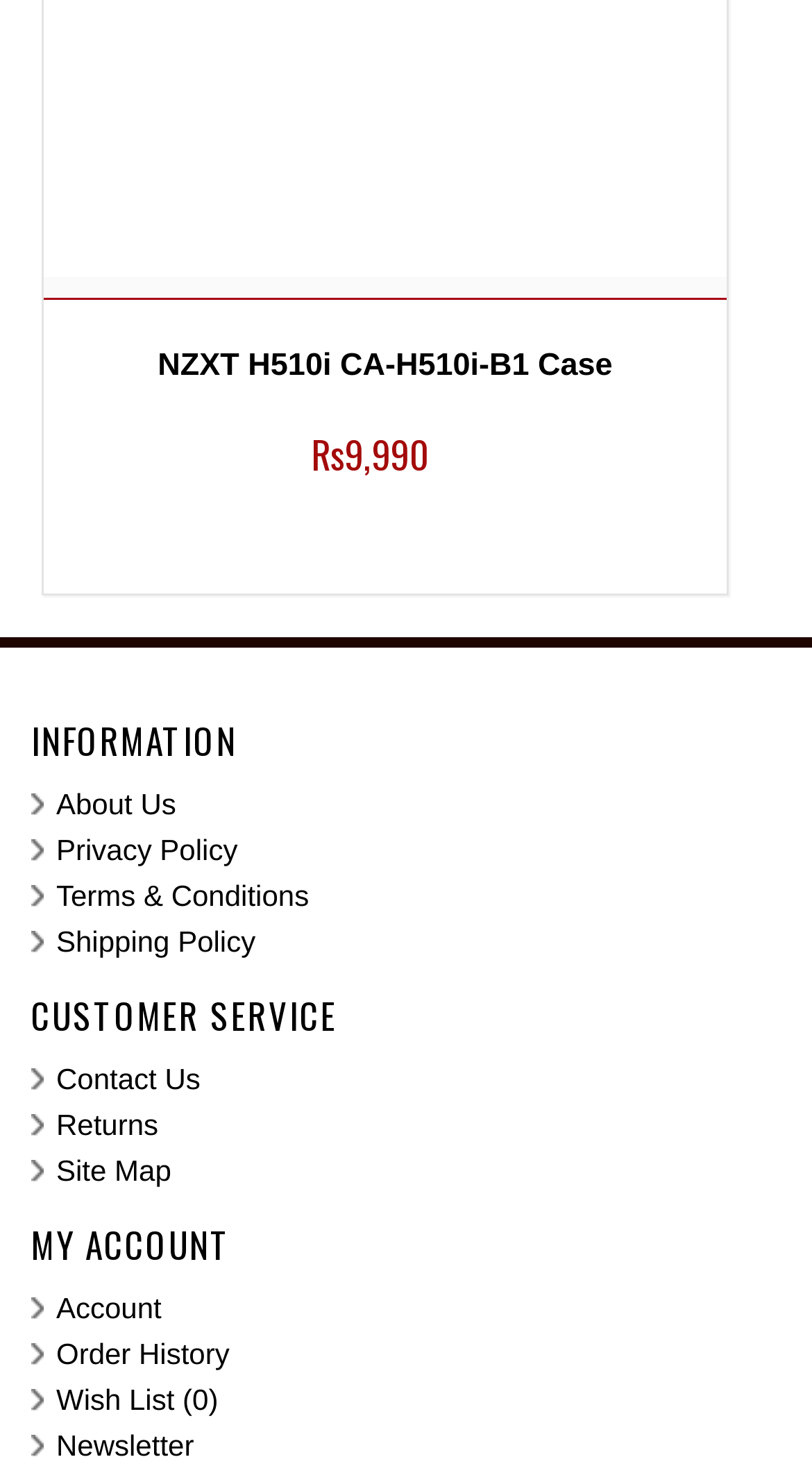Locate the bounding box coordinates for the element described below: "Account". The coordinates must be four float values between 0 and 1, formatted as [left, top, right, bottom].

[0.038, 0.871, 0.936, 0.894]